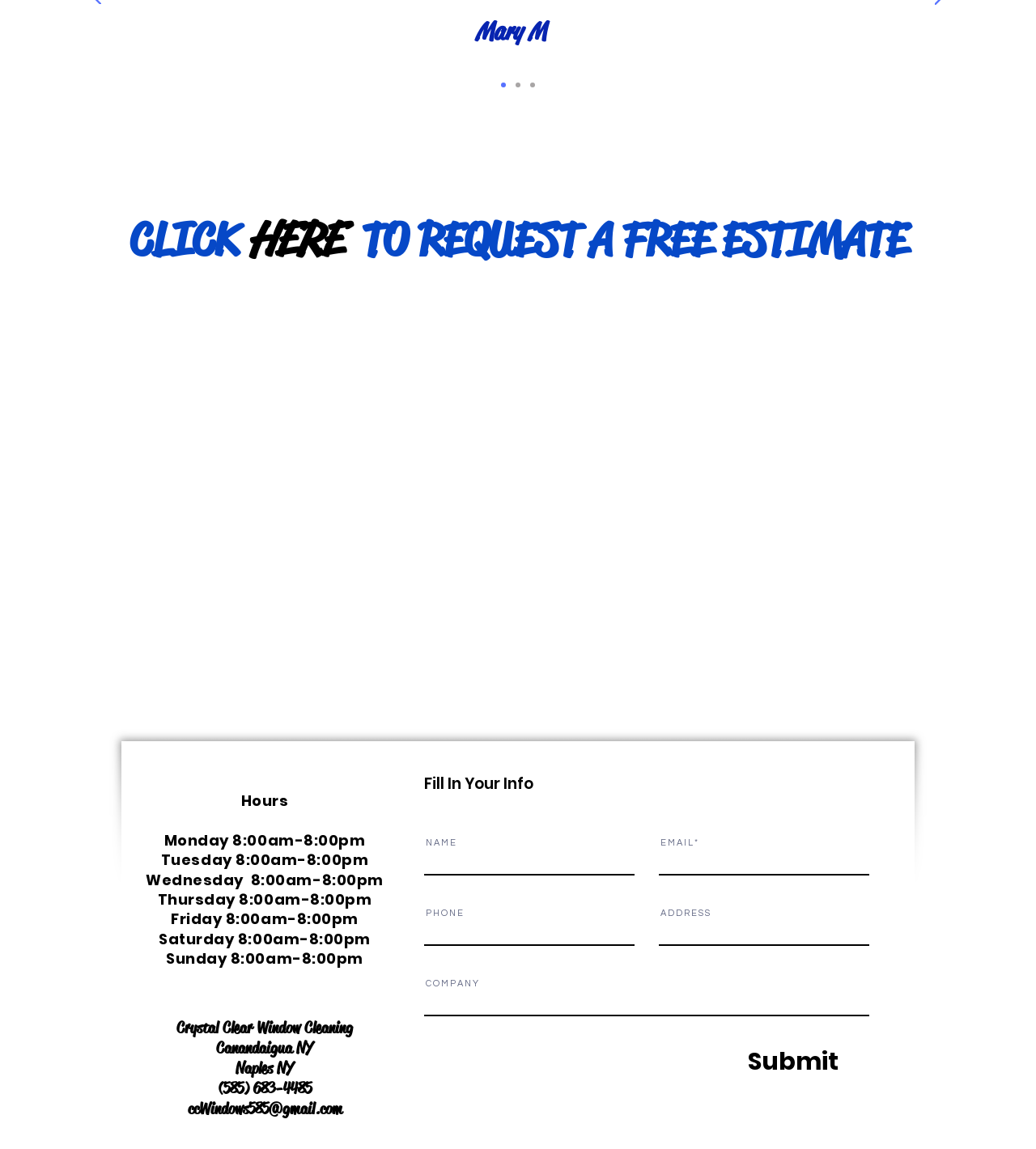Indicate the bounding box coordinates of the element that needs to be clicked to satisfy the following instruction: "Submit the form". The coordinates should be four float numbers between 0 and 1, i.e., [left, top, right, bottom].

[0.691, 0.894, 0.839, 0.954]